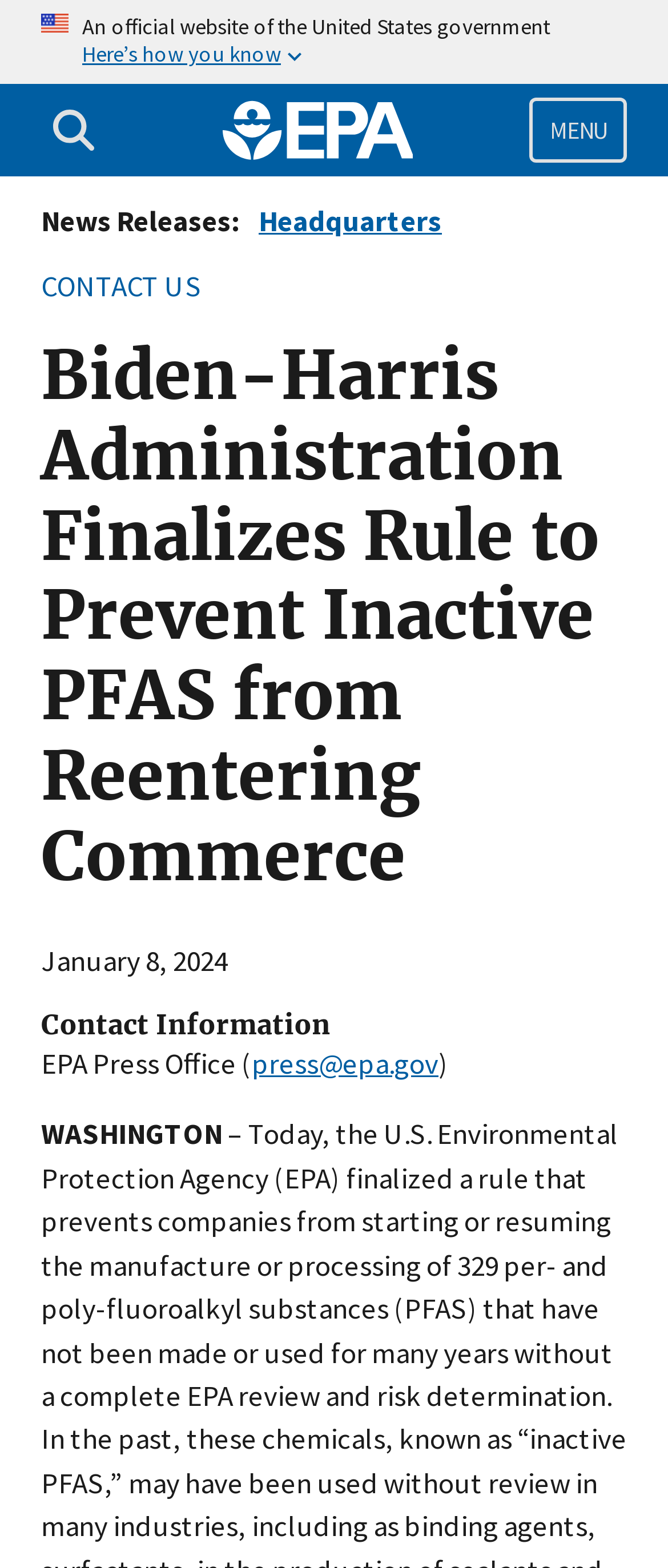What is the purpose of the button 'Here’s how you know'?
Using the picture, provide a one-word or short phrase answer.

To provide information about the website's authenticity